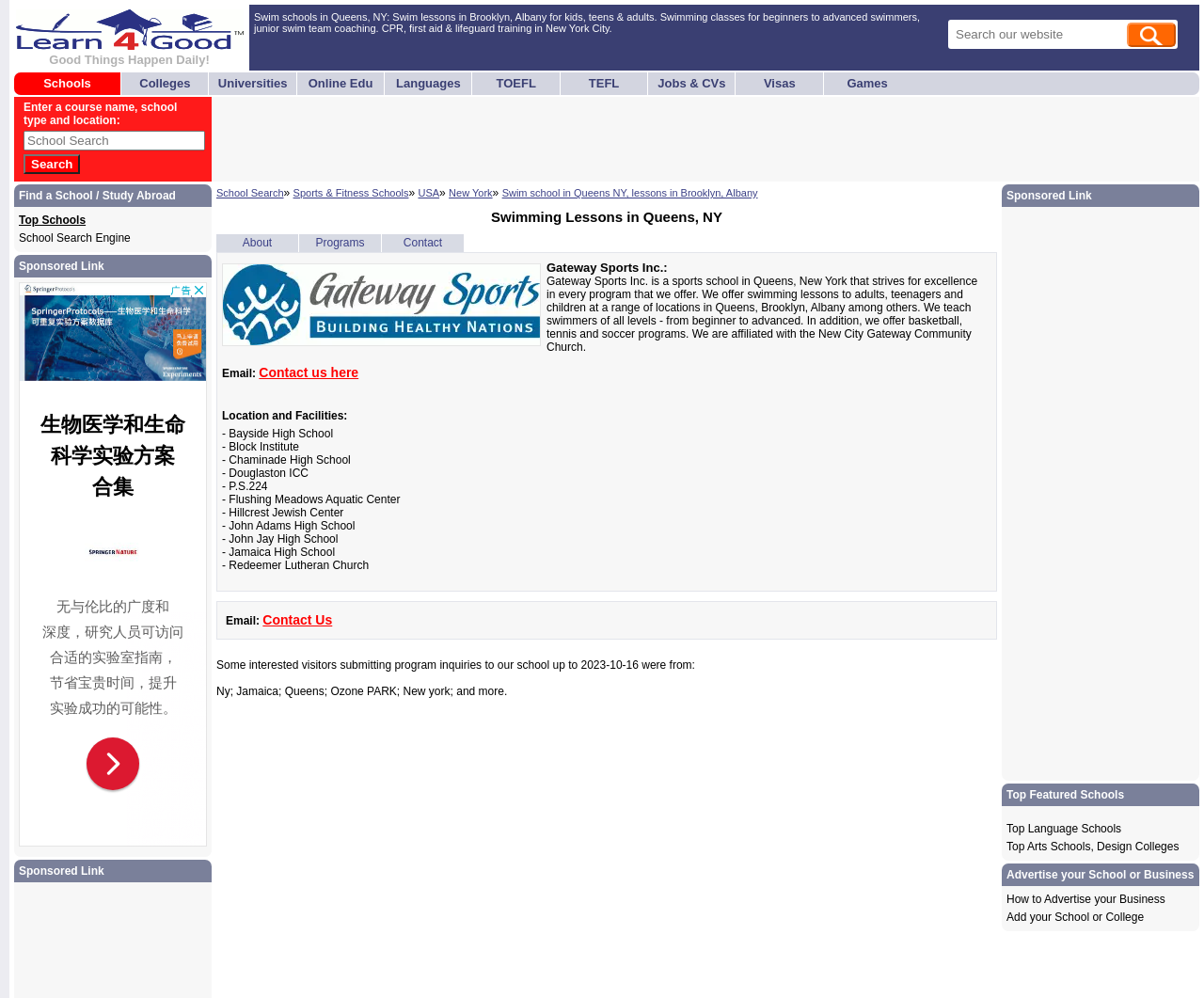What is the text of the webpage's headline?

Swimming Lessons in Queens, NY